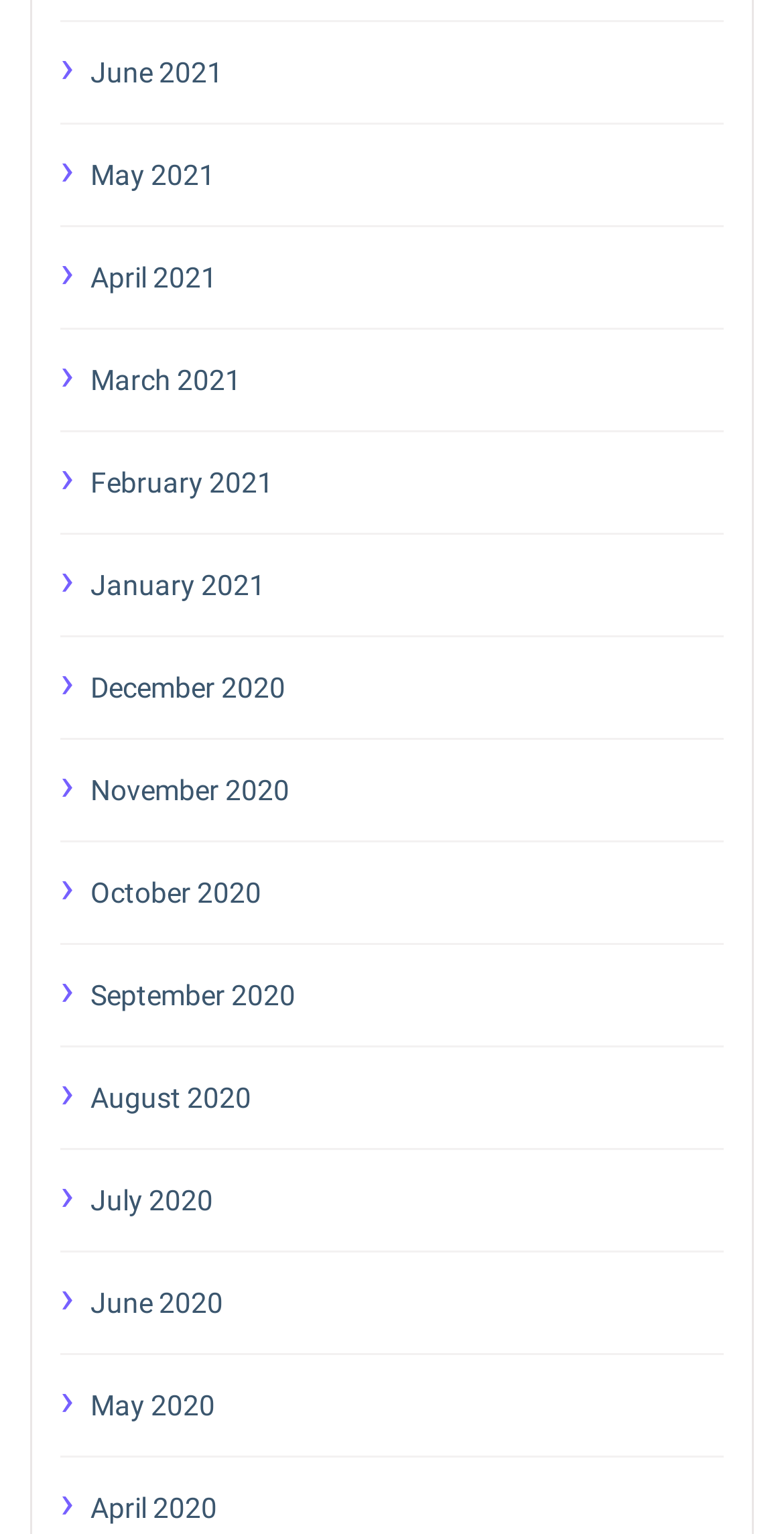Please determine the bounding box coordinates of the area that needs to be clicked to complete this task: 'view April 2021'. The coordinates must be four float numbers between 0 and 1, formatted as [left, top, right, bottom].

[0.115, 0.163, 0.923, 0.198]